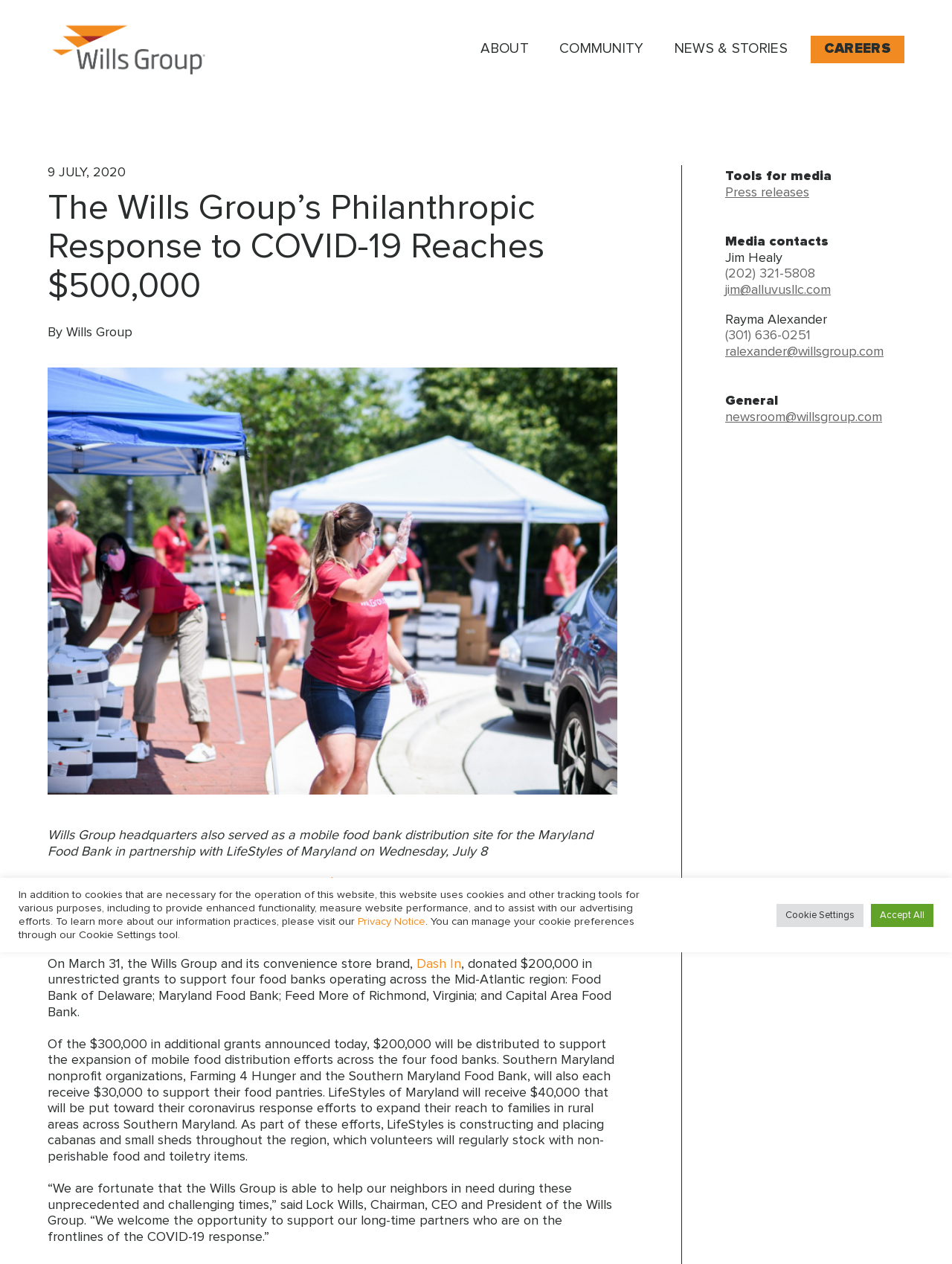Please identify the bounding box coordinates of the region to click in order to complete the given instruction: "Click the jim@alluvusllc.com link". The coordinates should be four float numbers between 0 and 1, i.e., [left, top, right, bottom].

[0.762, 0.224, 0.873, 0.235]